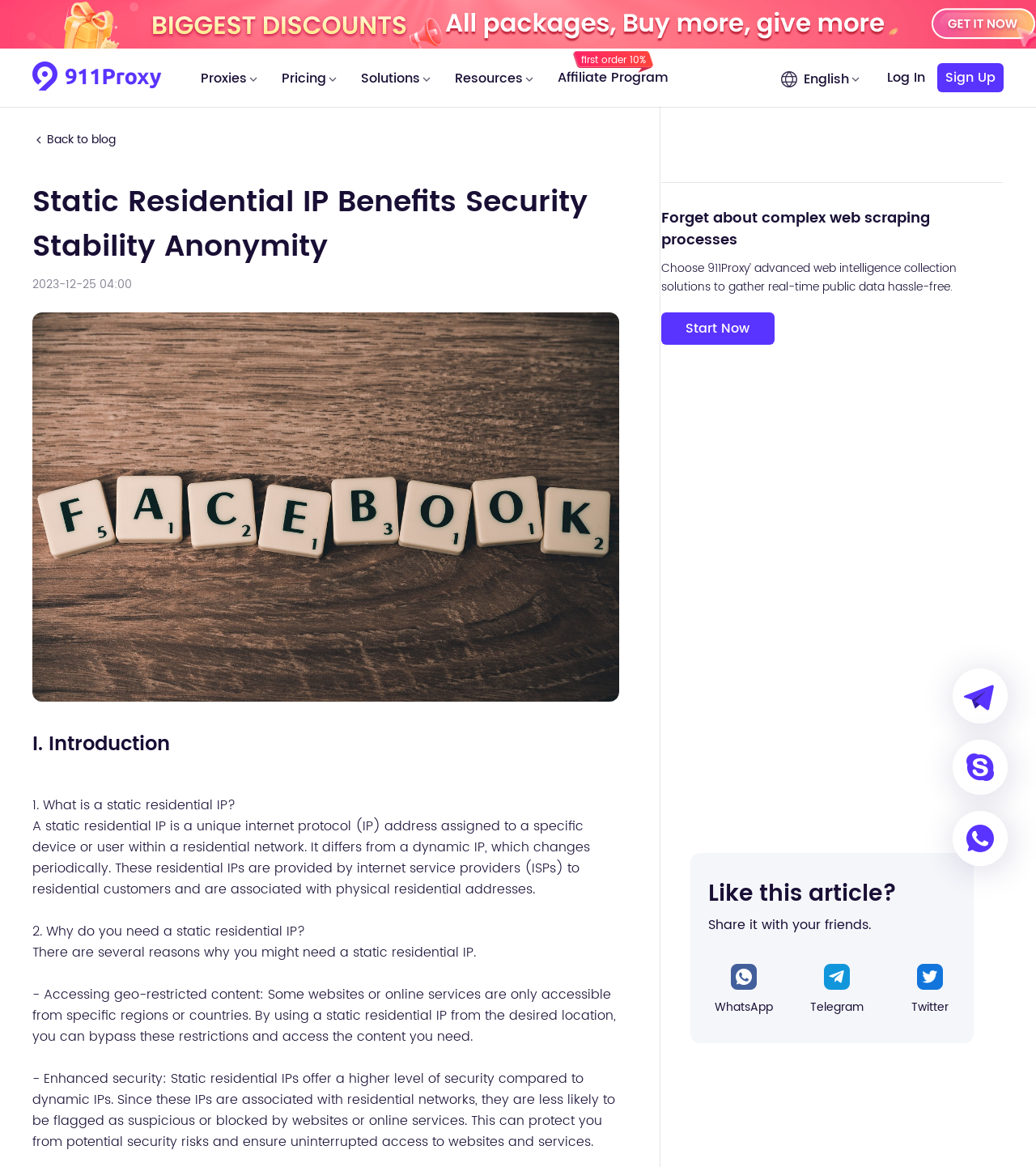Elaborate on the information and visuals displayed on the webpage.

This webpage is about the benefits of using static residential IP addresses, including enhanced security, unwavering stability, and anonymity. At the top, there is a navigation menu with links to "911proxy", "Proxies", "Pricing", "Solutions", and "Resources". Below the navigation menu, there is a section with a heading "Static Residential IP Benefits Security Stability Anonymity" and a date "2023-12-25 04:00". 

The main content of the webpage is divided into sections, starting with an introduction to static residential IP addresses, followed by explanations of what they are and why they are needed. The text explains that static residential IPs are unique internet protocol addresses assigned to specific devices or users within a residential network, and that they offer a higher level of security compared to dynamic IPs. 

There are also sections highlighting the benefits of using static residential IPs, such as accessing geo-restricted content and enhanced security. The webpage also promotes 911Proxy's advanced web intelligence collection solutions, with a call-to-action button "Start Now". 

At the bottom of the webpage, there are social media links to share the article, including WhatsApp, Telegram, and Twitter. Additionally, there are links to "Log In" and "Sign Up" on the top right corner, as well as an image of a chevron-right and a "Back to blog" link on the top left corner.